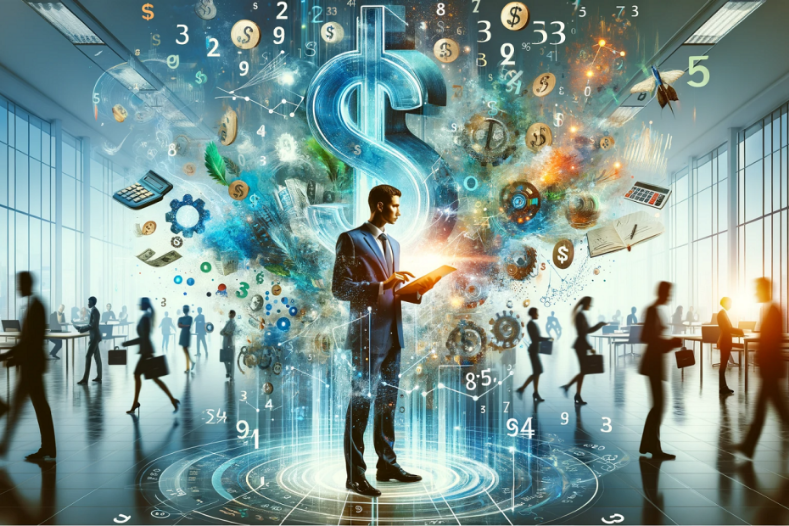Please reply to the following question with a single word or a short phrase:
What is bursting forth amidst a whirlwind of financial symbols?

a radiant dollar sign